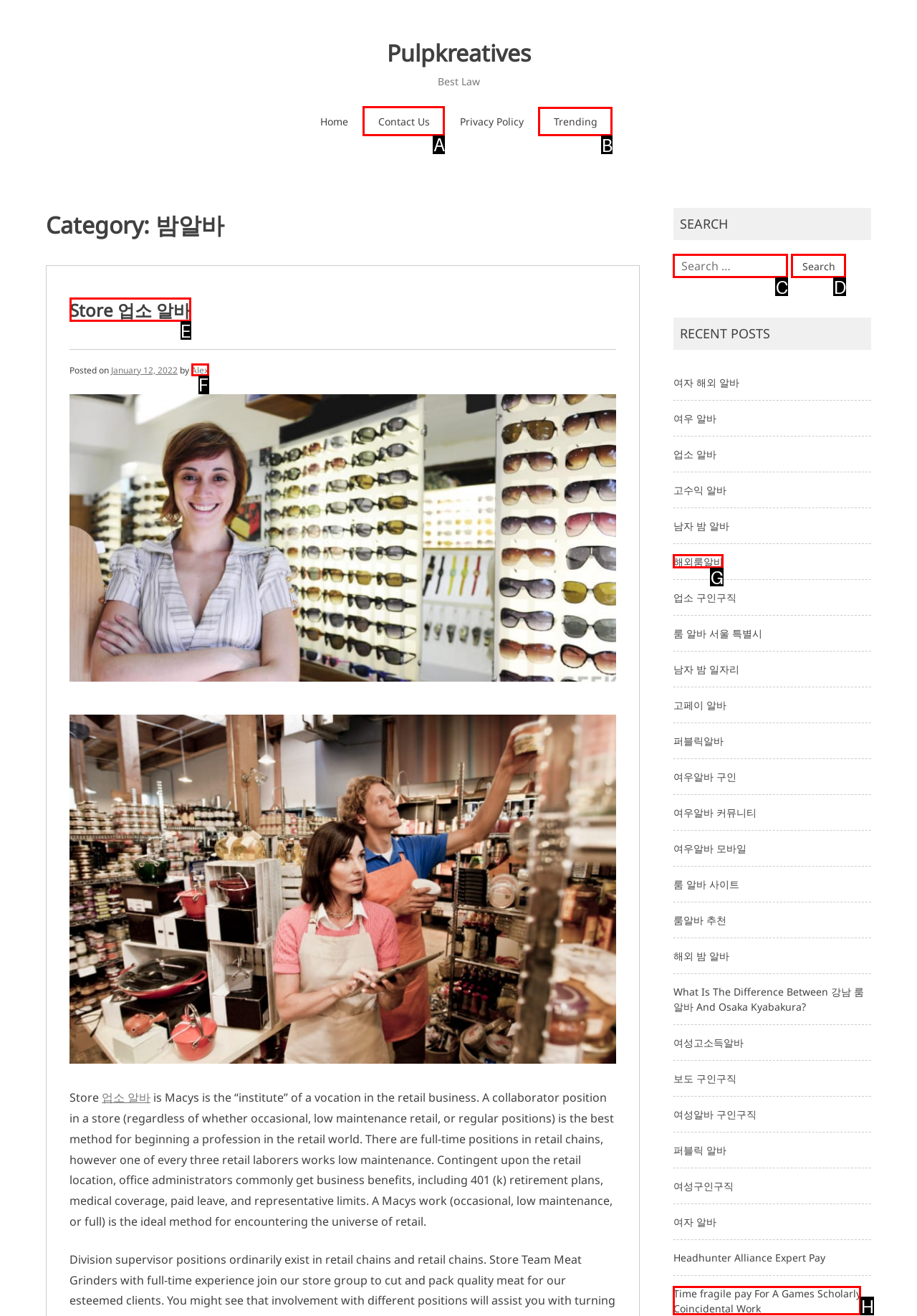Identify the correct UI element to click to follow this instruction: Click on the 'Contact Us' link
Respond with the letter of the appropriate choice from the displayed options.

A